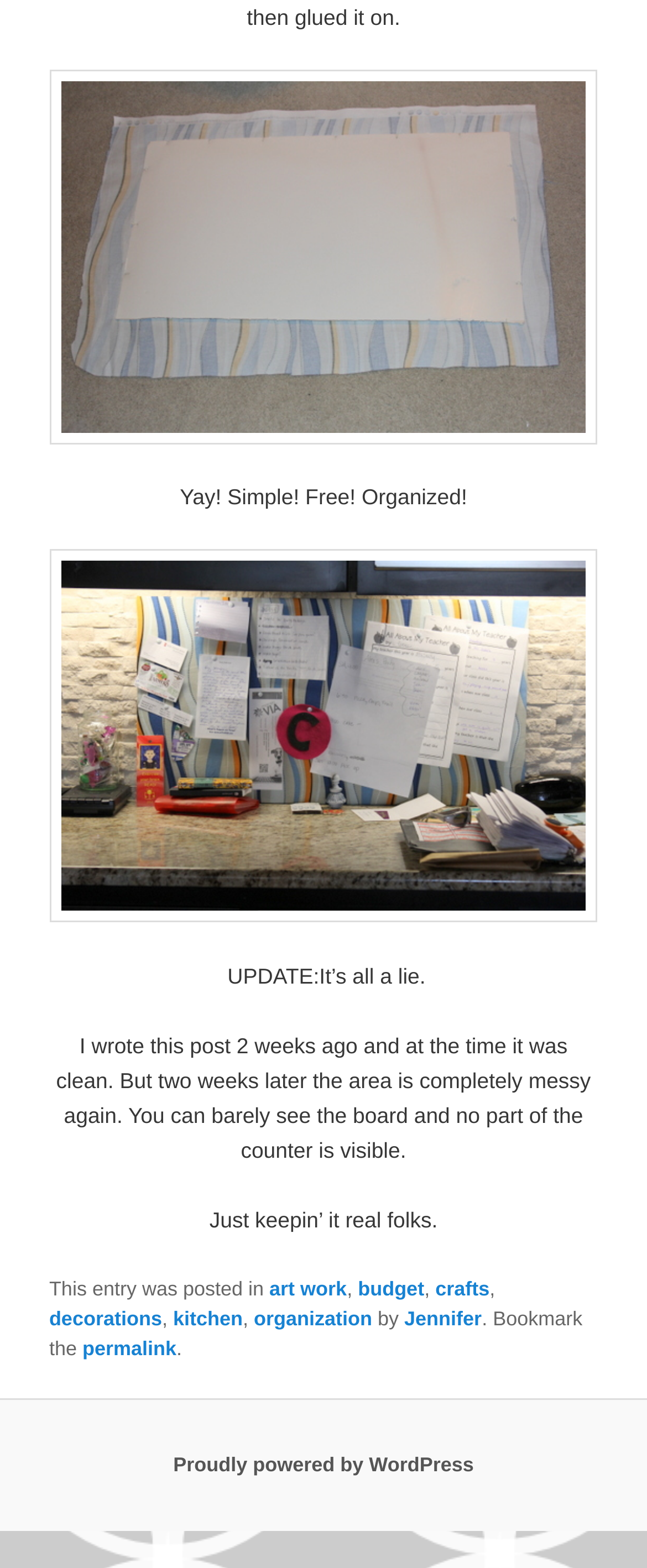How many categories are listed in the footer?
Refer to the screenshot and deliver a thorough answer to the question presented.

I counted the number of category links in the footer section, which are 'art work', 'budget', 'crafts', 'decorations', 'kitchen', and 'organization', so there are 6 categories listed in the footer.